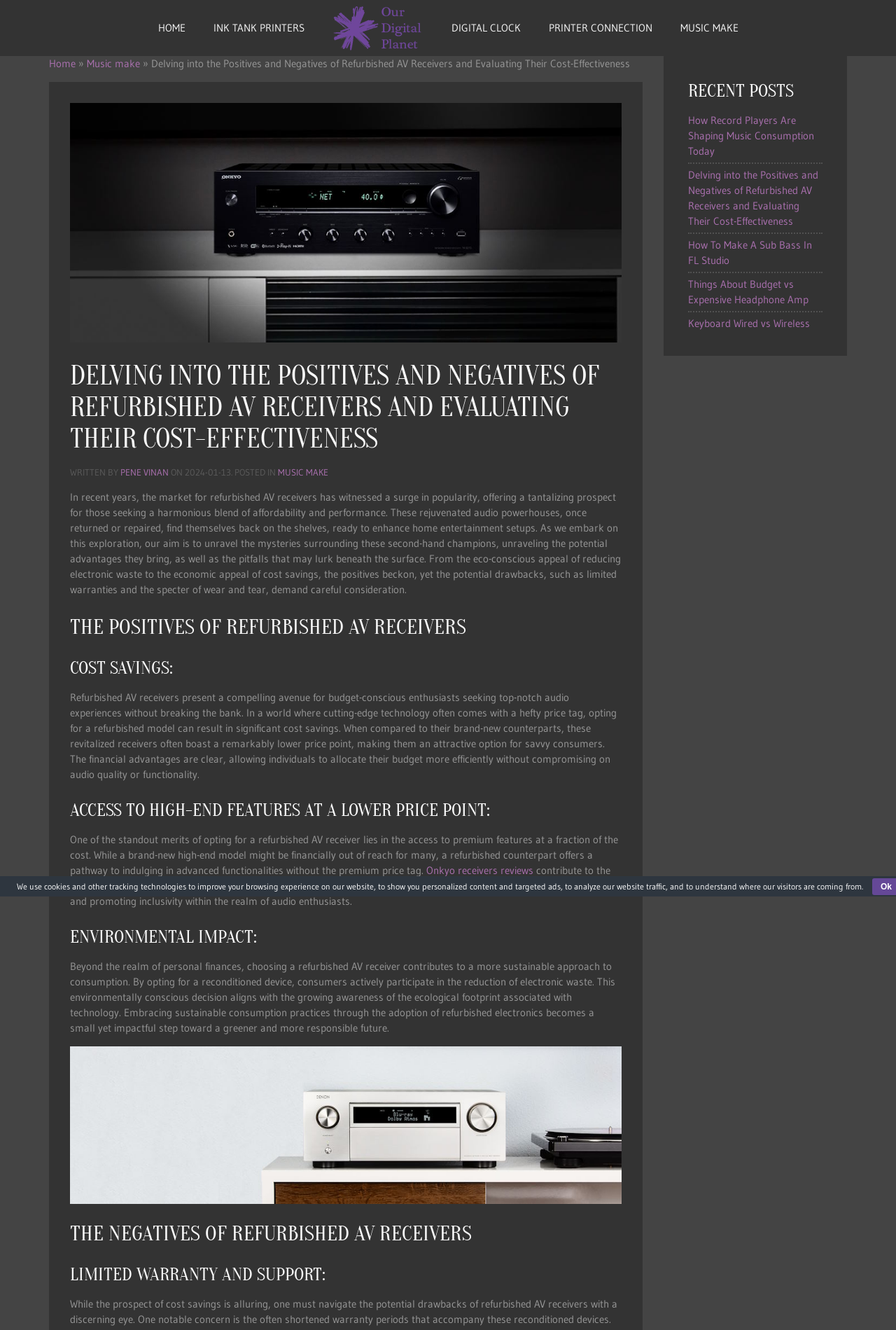Please find the bounding box coordinates of the element that you should click to achieve the following instruction: "Read the article 'Delving into the Positives and Negatives of Refurbished AV Receivers and Evaluating Their Cost-Effectiveness'". The coordinates should be presented as four float numbers between 0 and 1: [left, top, right, bottom].

[0.169, 0.043, 0.703, 0.053]